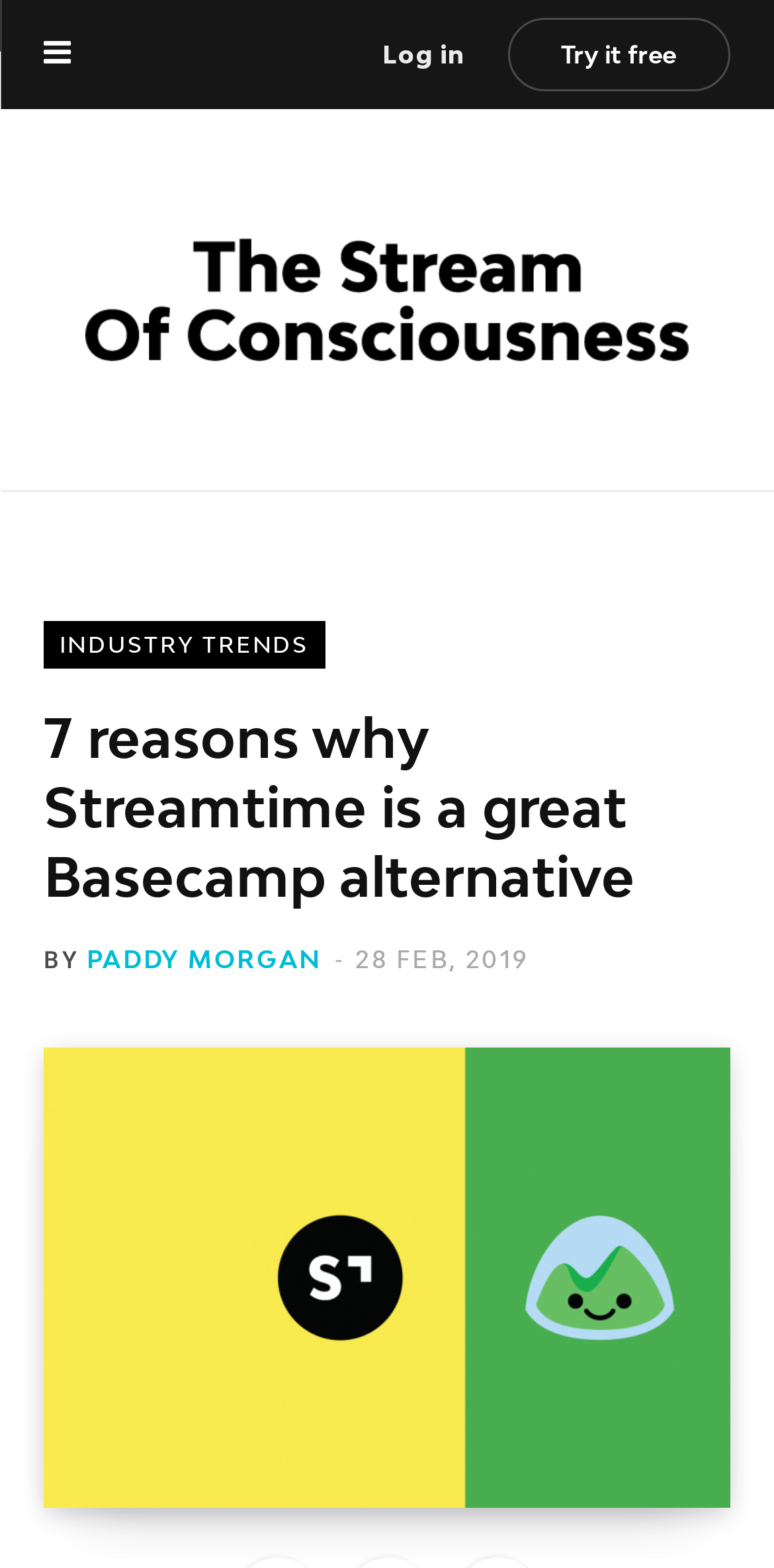Find and generate the main title of the webpage.

7 reasons why Streamtime is a great Basecamp alternative